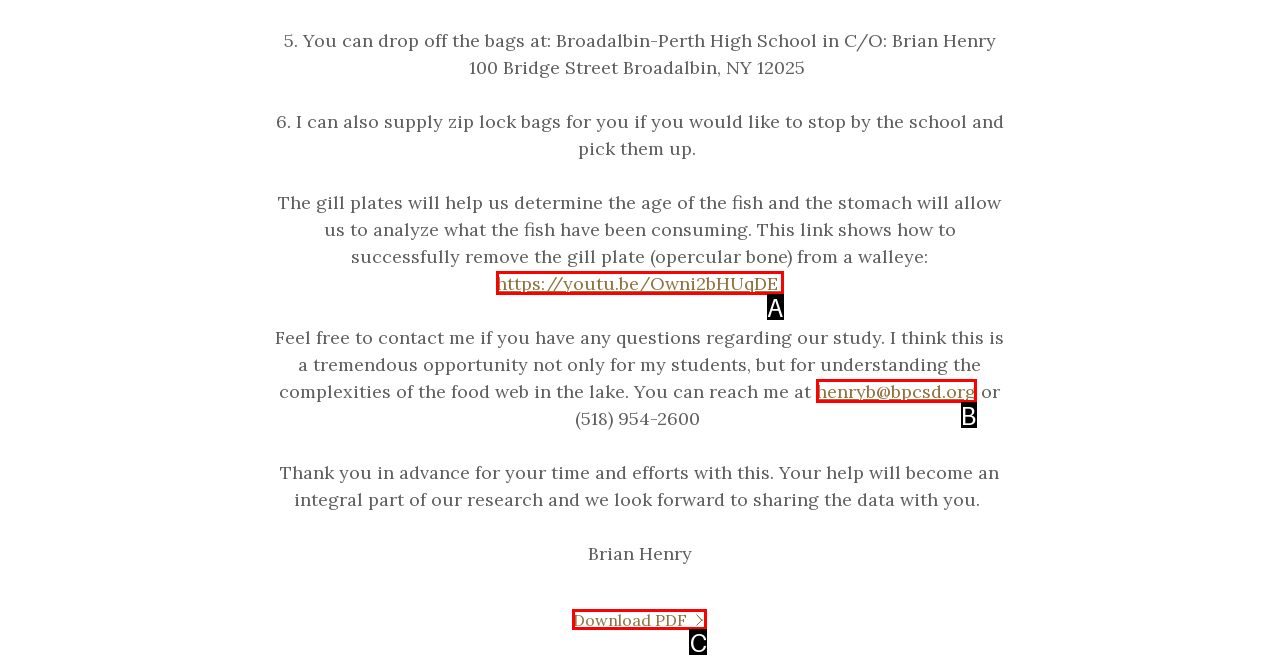Select the option that fits this description: henryb@bpcsd.org
Answer with the corresponding letter directly.

B